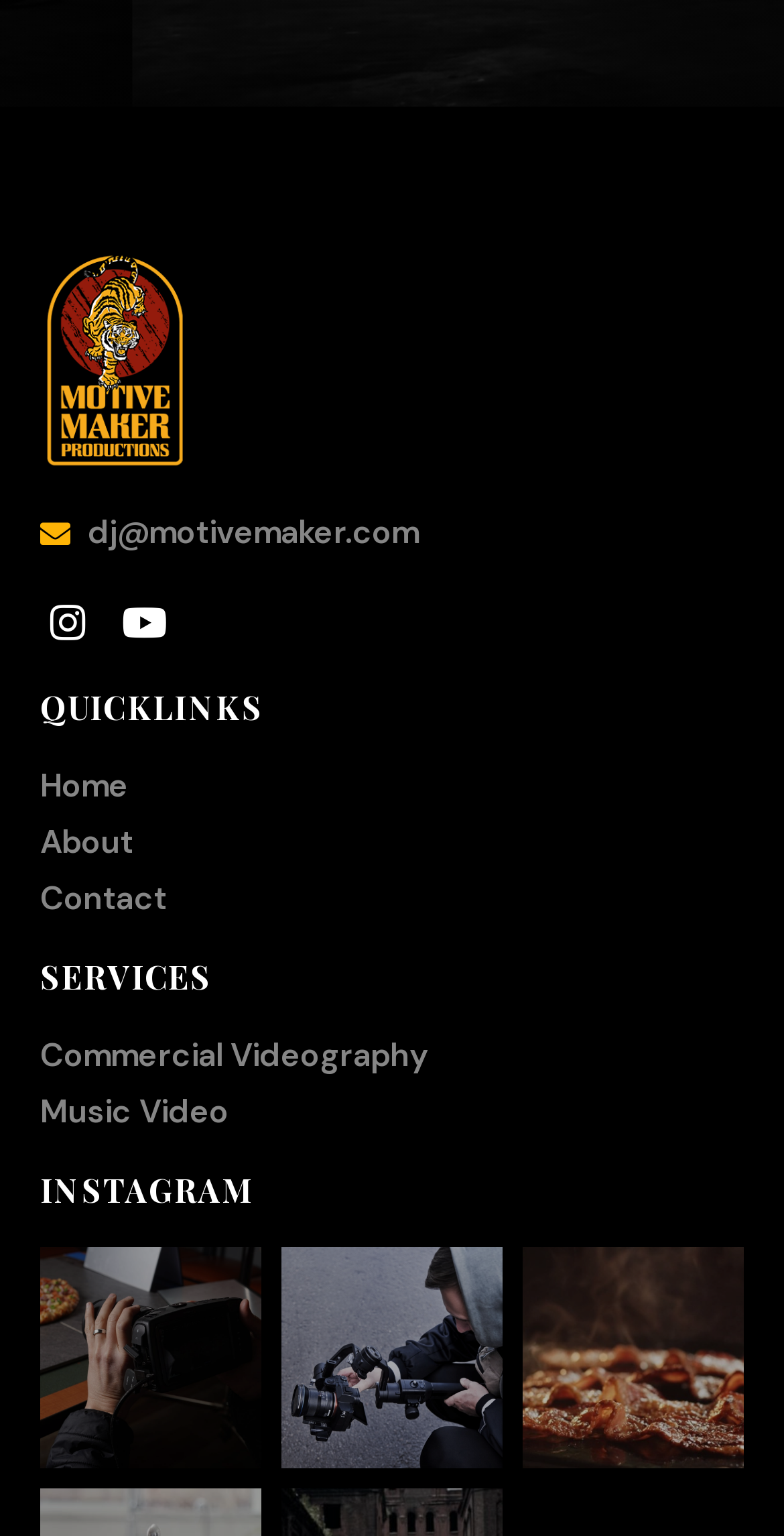What is the logo of the company?
Please elaborate on the answer to the question with detailed information.

The logo of the company is 'Motivemaker Productions' which is an image located at the top left of the webpage with a bounding box coordinate of [0.051, 0.161, 0.243, 0.306] and is also a link.